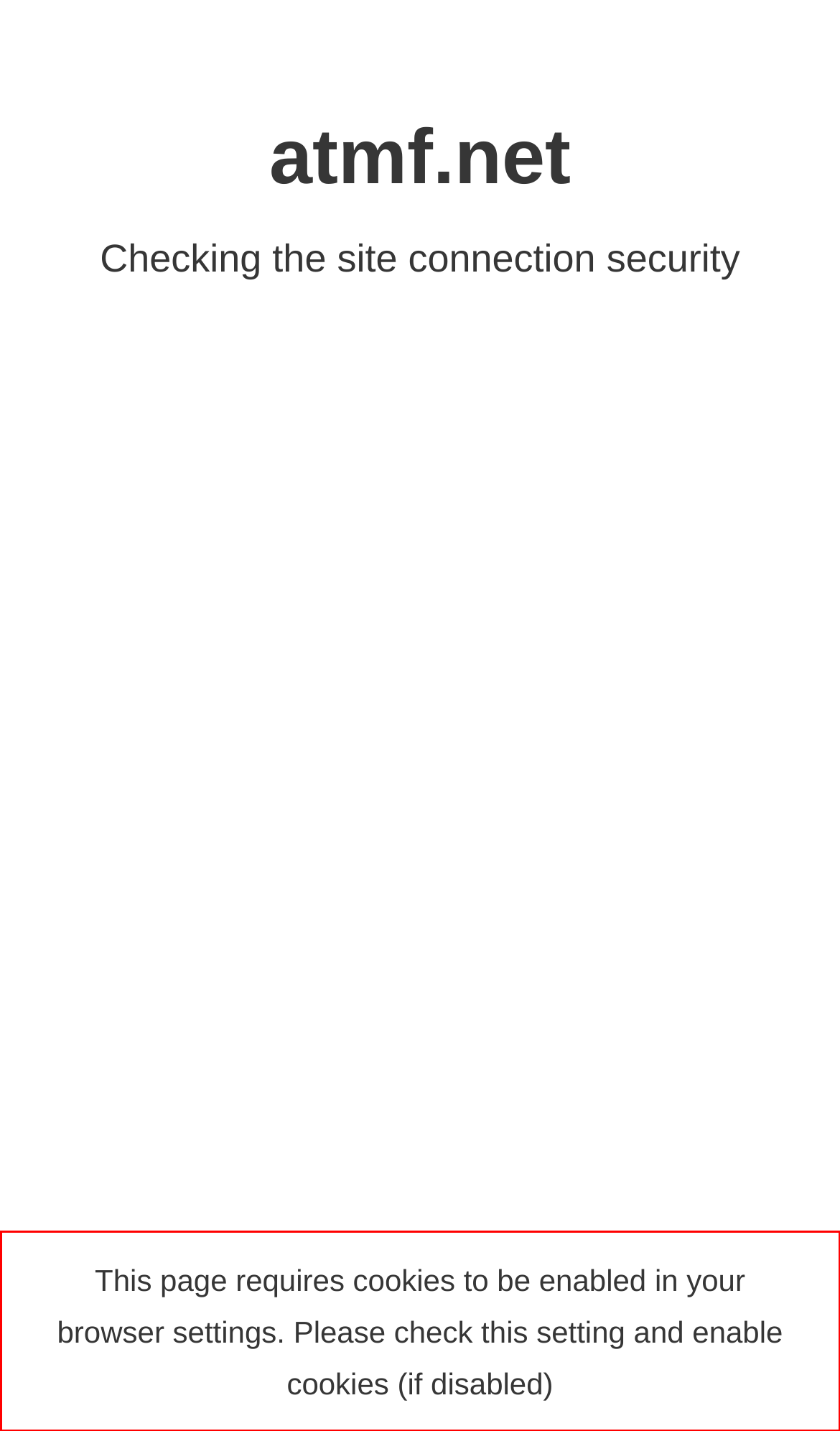There is a screenshot of a webpage with a red bounding box around a UI element. Please use OCR to extract the text within the red bounding box.

This page requires cookies to be enabled in your browser settings. Please check this setting and enable cookies (if disabled)